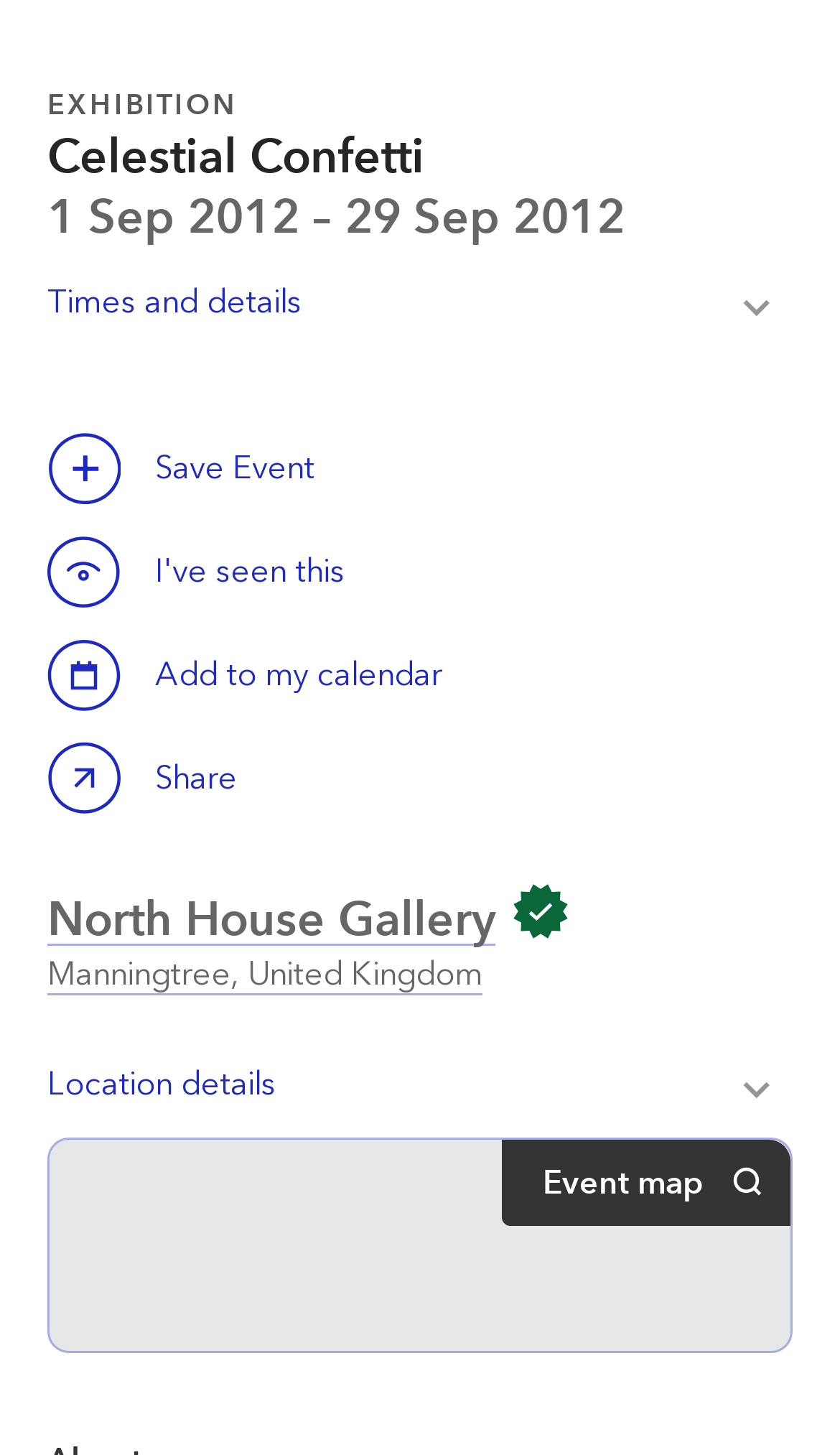Using the element description: "North House Gallery", determine the bounding box coordinates. The coordinates should be in the format [left, top, right, bottom], with values between 0 and 1.

[0.056, 0.612, 0.59, 0.651]